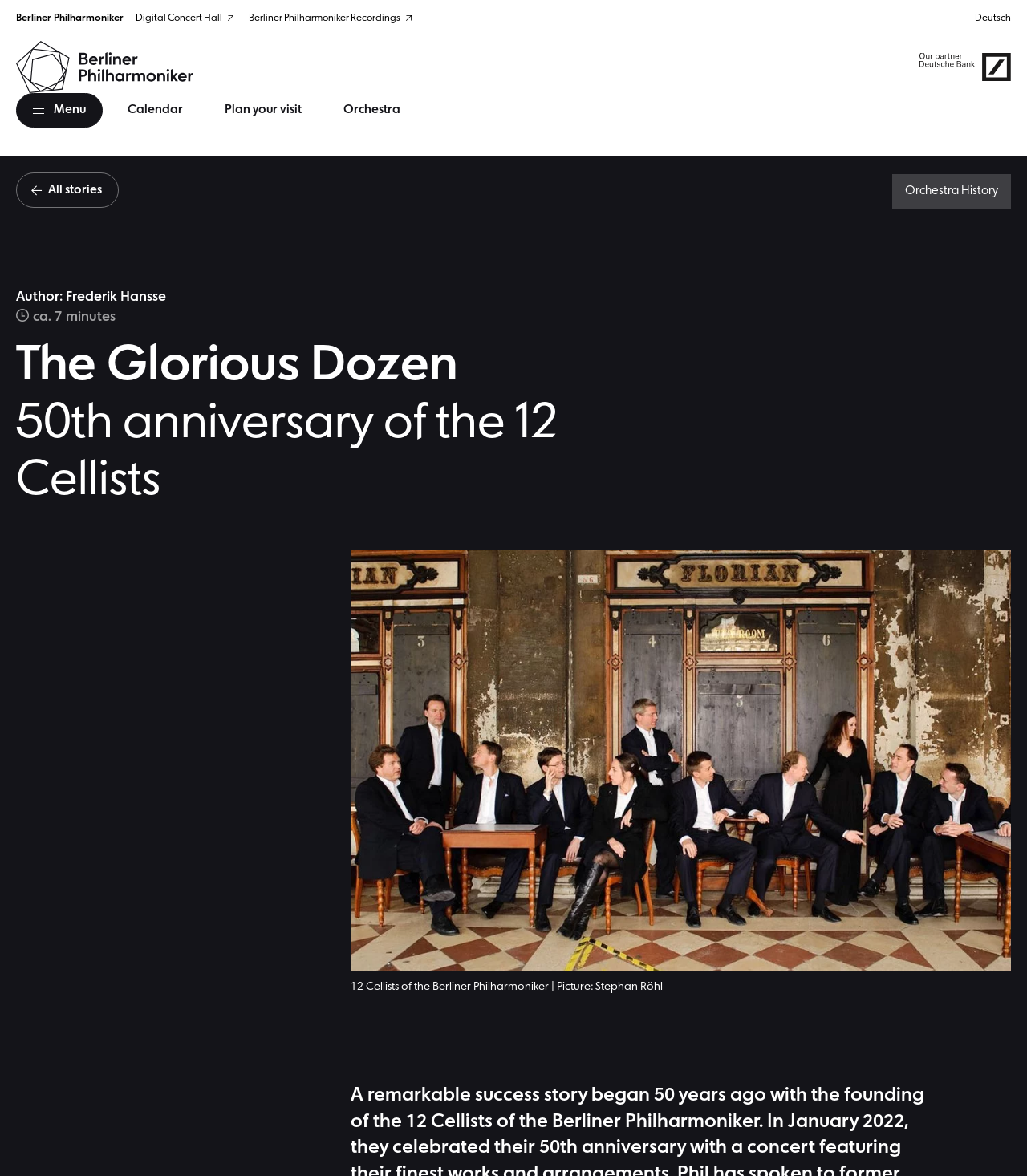What is the caption of the figure?
Based on the screenshot, provide a one-word or short-phrase response.

12 Cellists of the Berliner Philharmoniker | Picture: Stephan Röhl